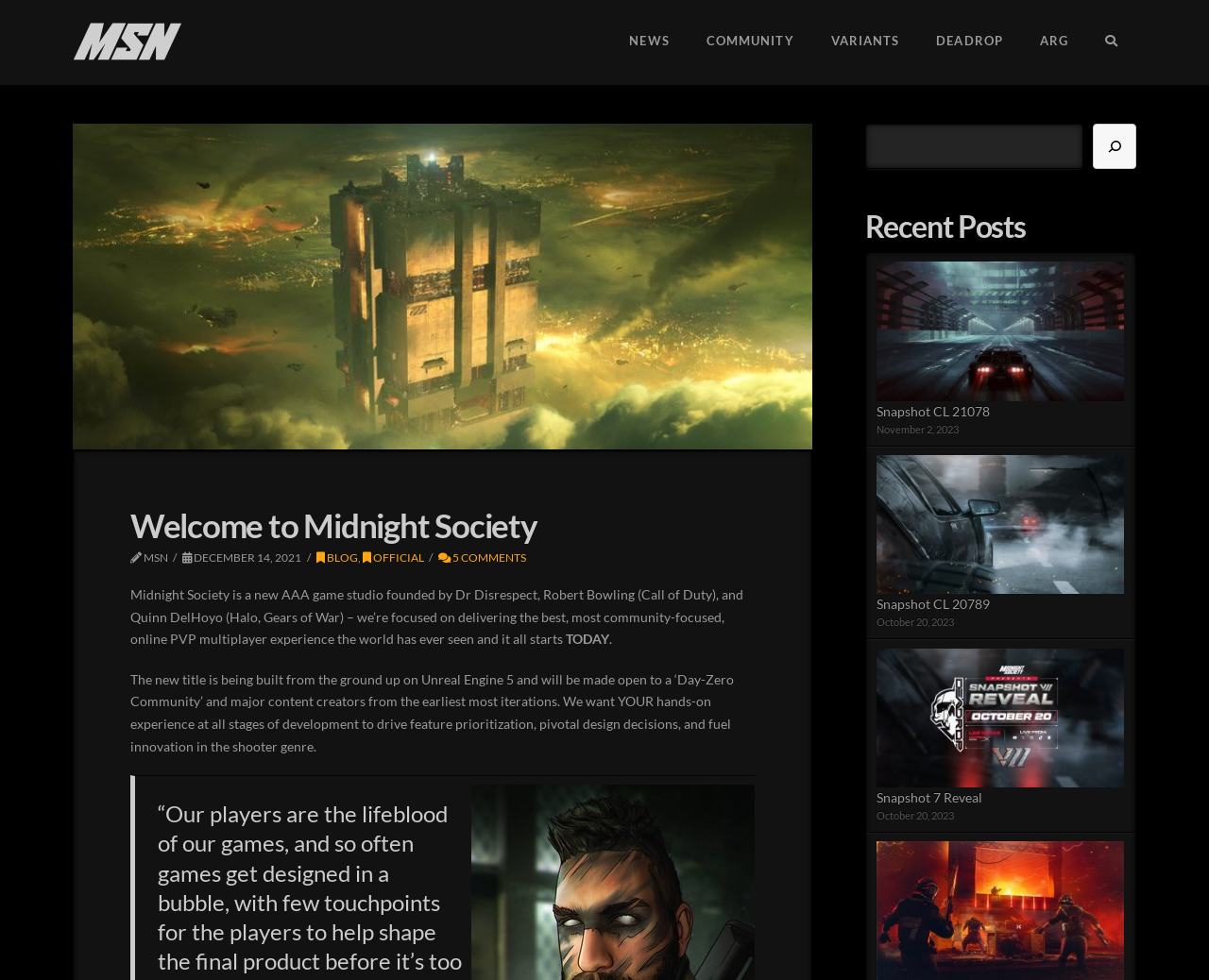What is the date of the 'Snapshot 7 Reveal' post?
Using the image, respond with a single word or phrase.

October 20, 2023